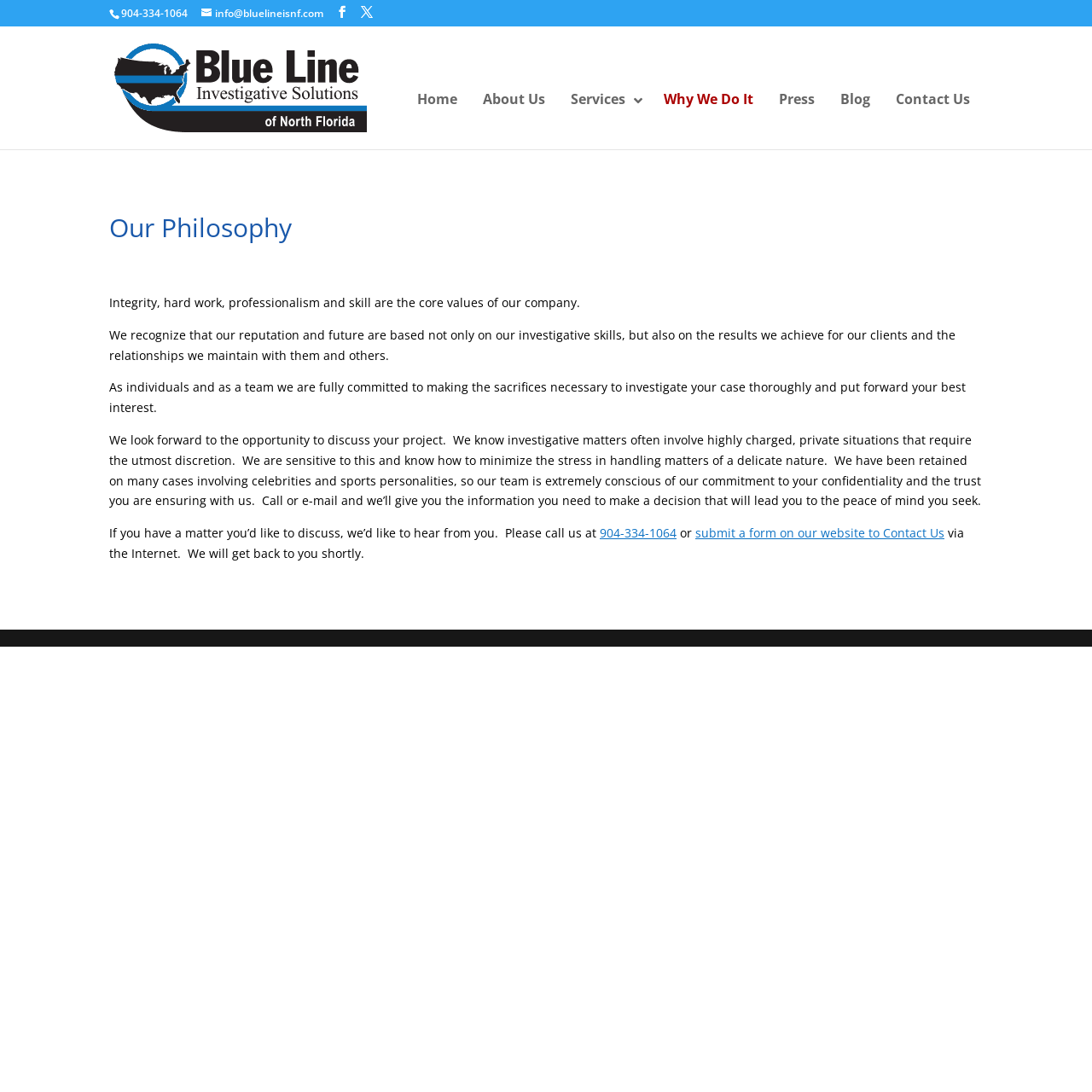How can I contact Blue Line IS of North Florida?
Please answer the question with a detailed response using the information from the screenshot.

I found the contact information by reading the article section, where it is written that 'If you have a matter you’d like to discuss, we’d like to hear from you. Please call us at 904-334-1064 or submit a form on our website to Contact Us.' This sentence provides two ways to contact the company.